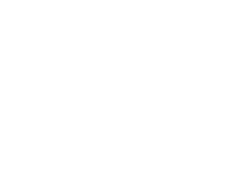What is the purpose of the 'Brand Minds' initiative?
Based on the image, answer the question with a single word or brief phrase.

Unite the business world